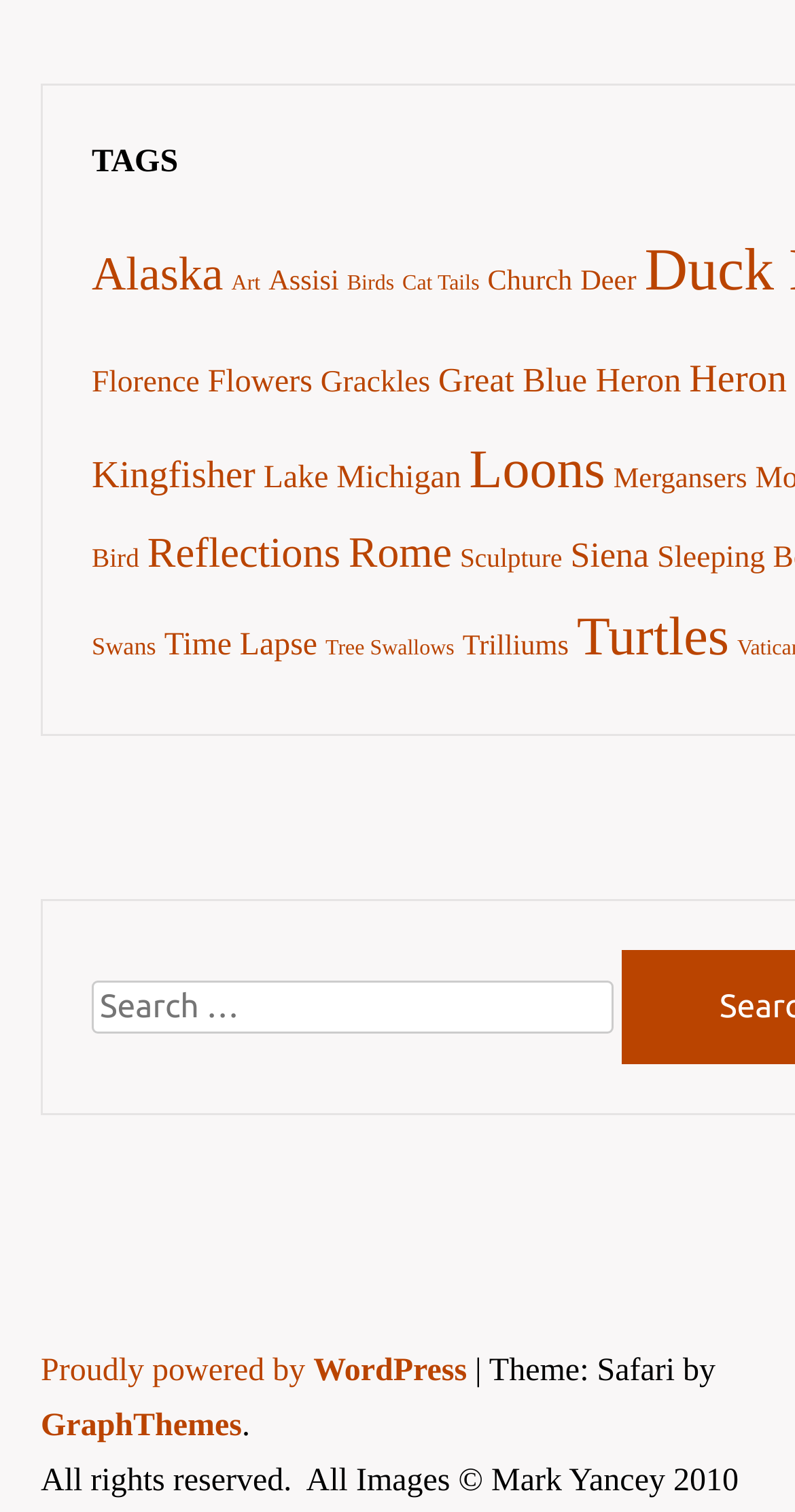Using the details in the image, give a detailed response to the question below:
What is the main category of items on this webpage?

Based on the numerous links with descriptive titles, such as 'Alaska', 'Art', 'Birds', etc., it appears that this webpage is a collection of photos organized by category.